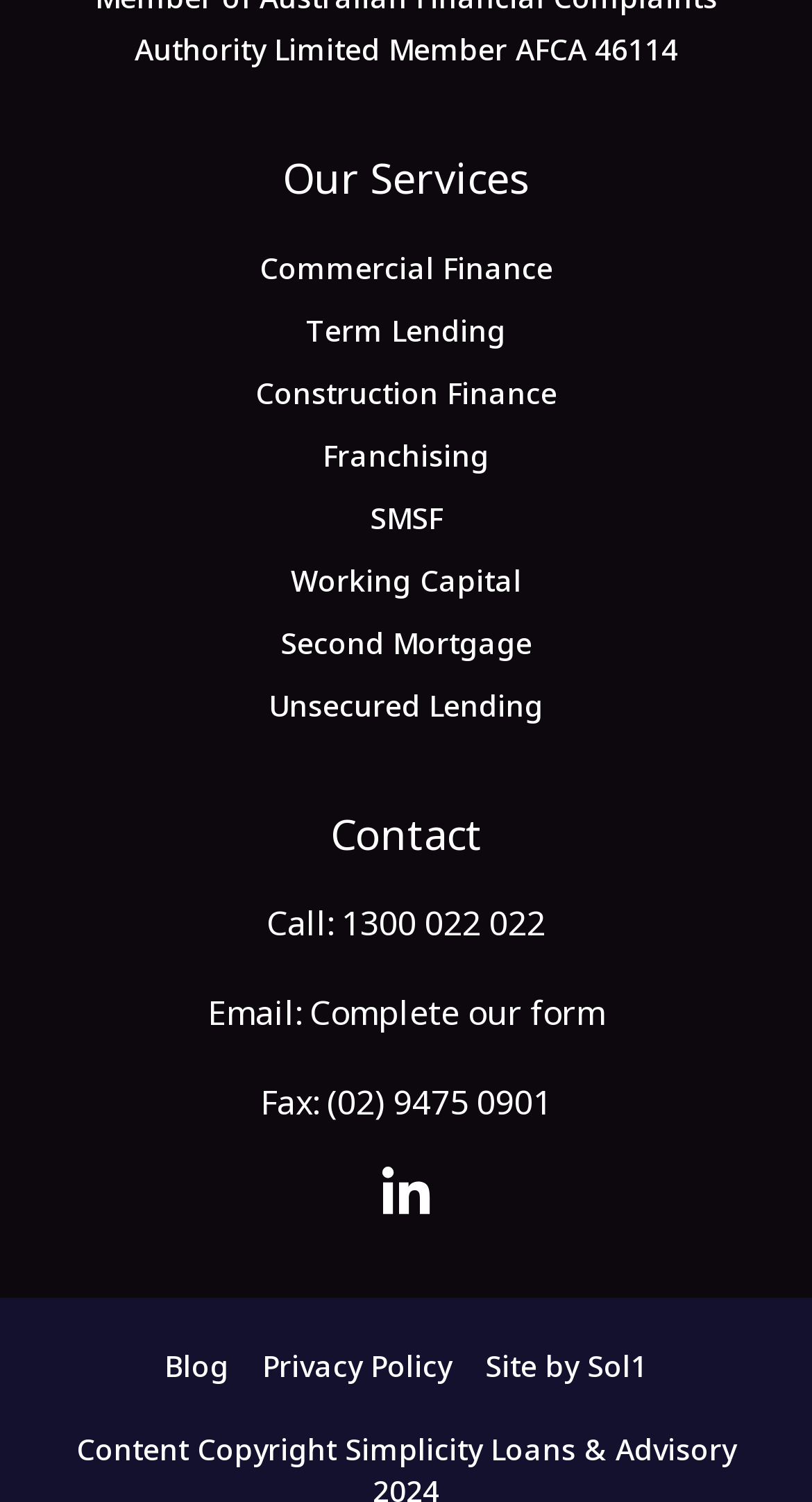Select the bounding box coordinates of the element I need to click to carry out the following instruction: "Call 1300 022 022".

[0.421, 0.599, 0.672, 0.63]